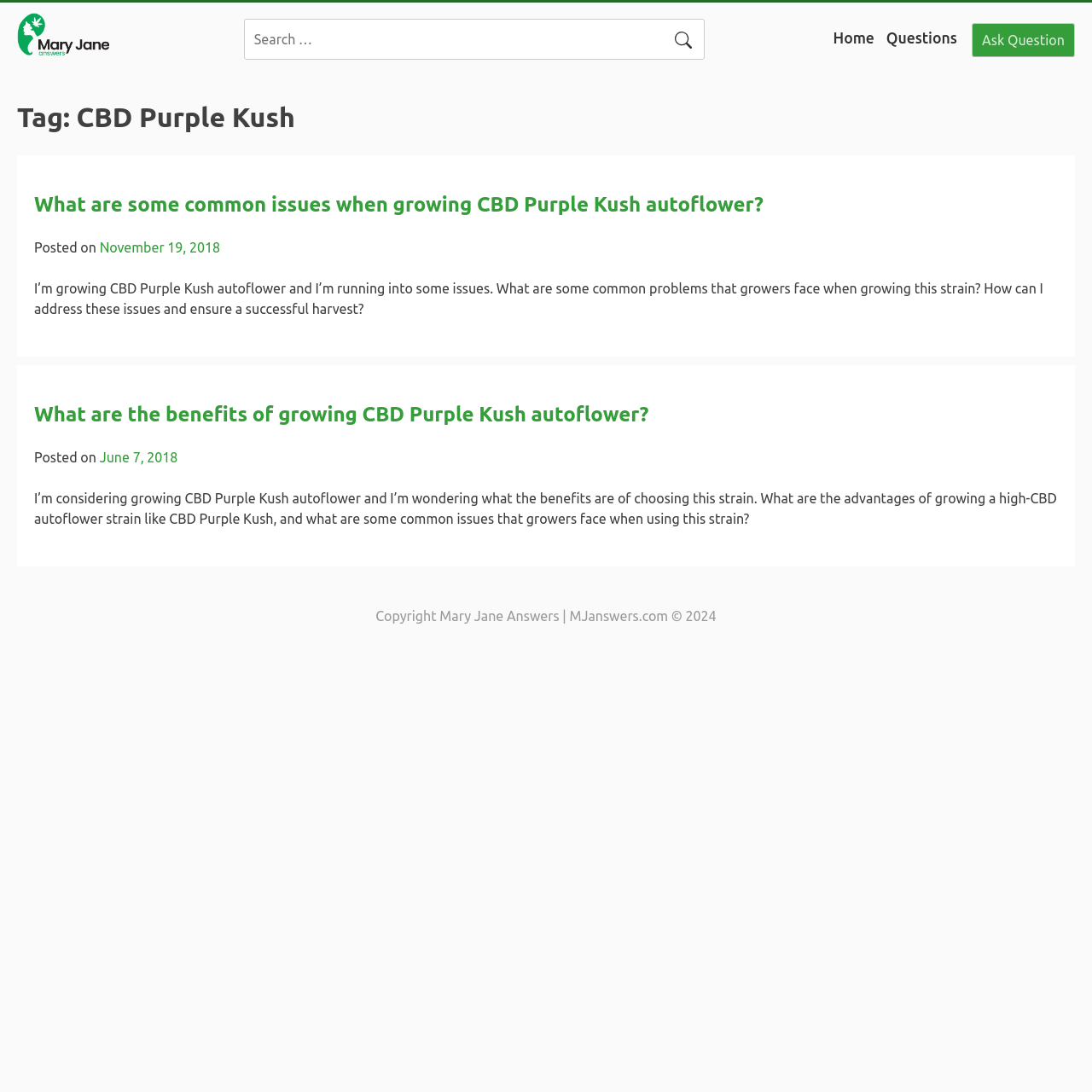Based on what you see in the screenshot, provide a thorough answer to this question: What is the name of the strain being discussed?

The webpage is focused on CBD Purple Kush, as indicated by the heading 'Tag: CBD Purple Kush' and the content of the articles.